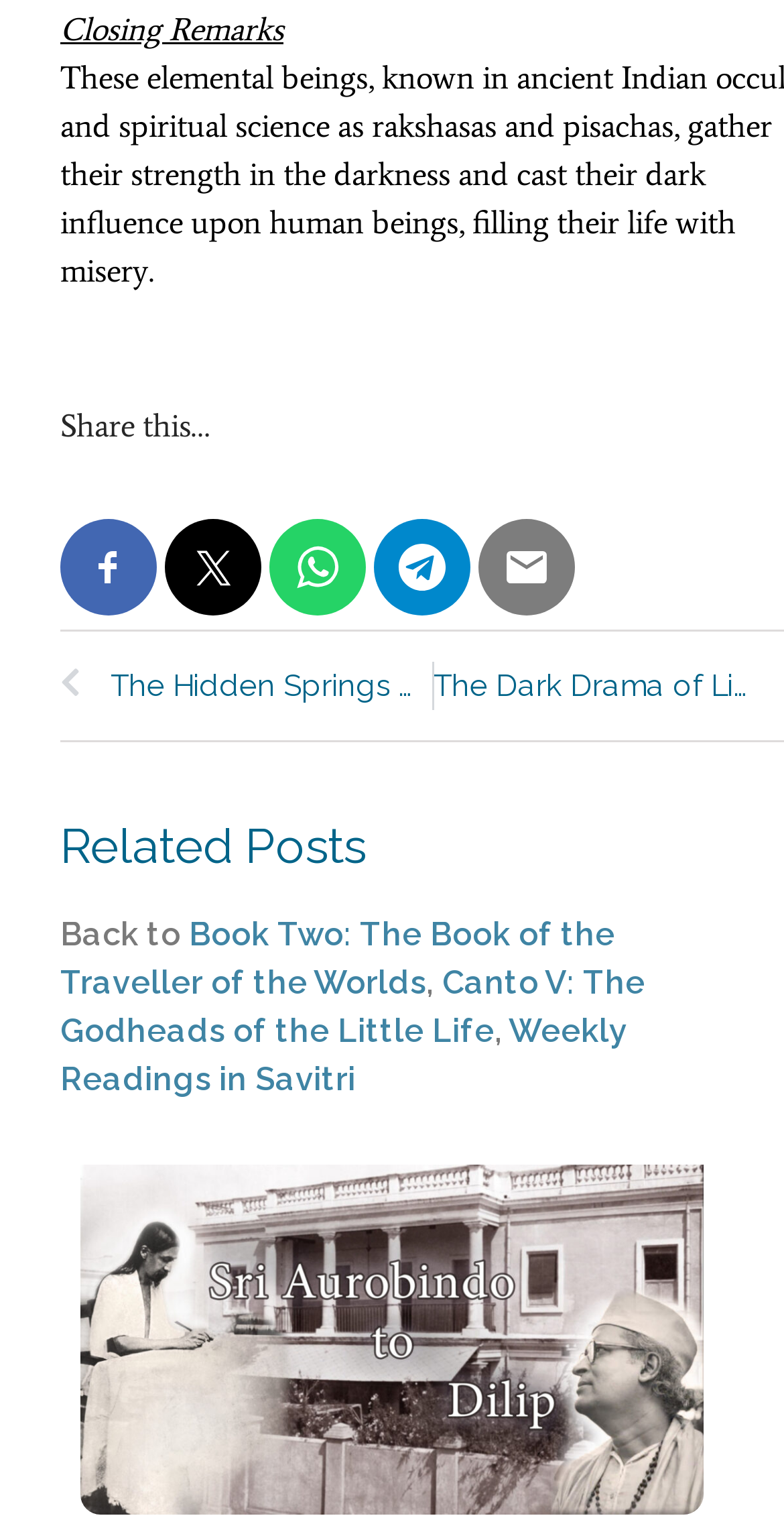Bounding box coordinates should be provided in the format (top-left x, top-left y, bottom-right x, bottom-right y) with all values between 0 and 1. Identify the bounding box for this UI element: .st0{fill:#FFFFFF;} Telegram

[0.477, 0.34, 0.6, 0.404]